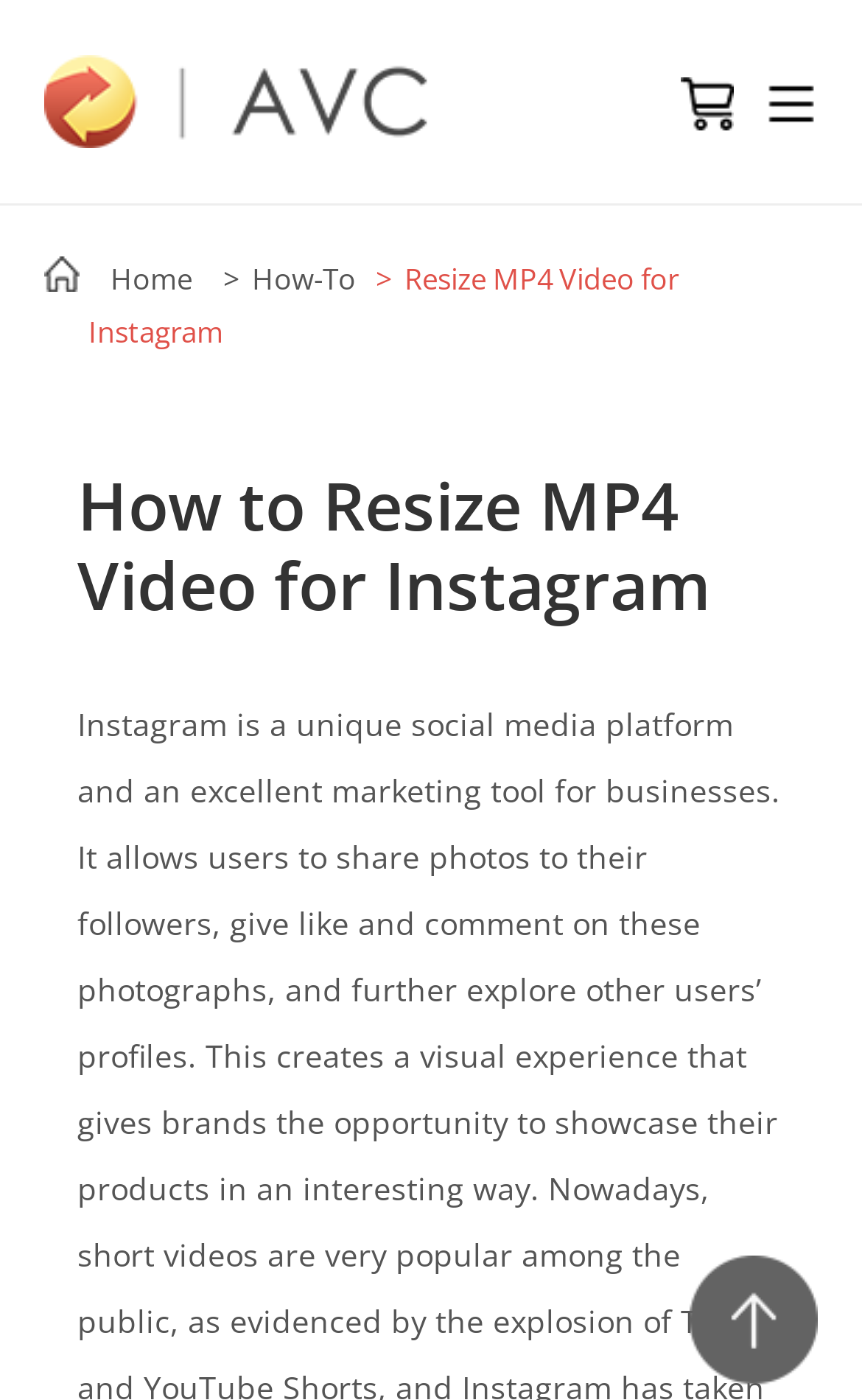Is the navigation menu expanded?
Based on the image content, provide your answer in one word or a short phrase.

No